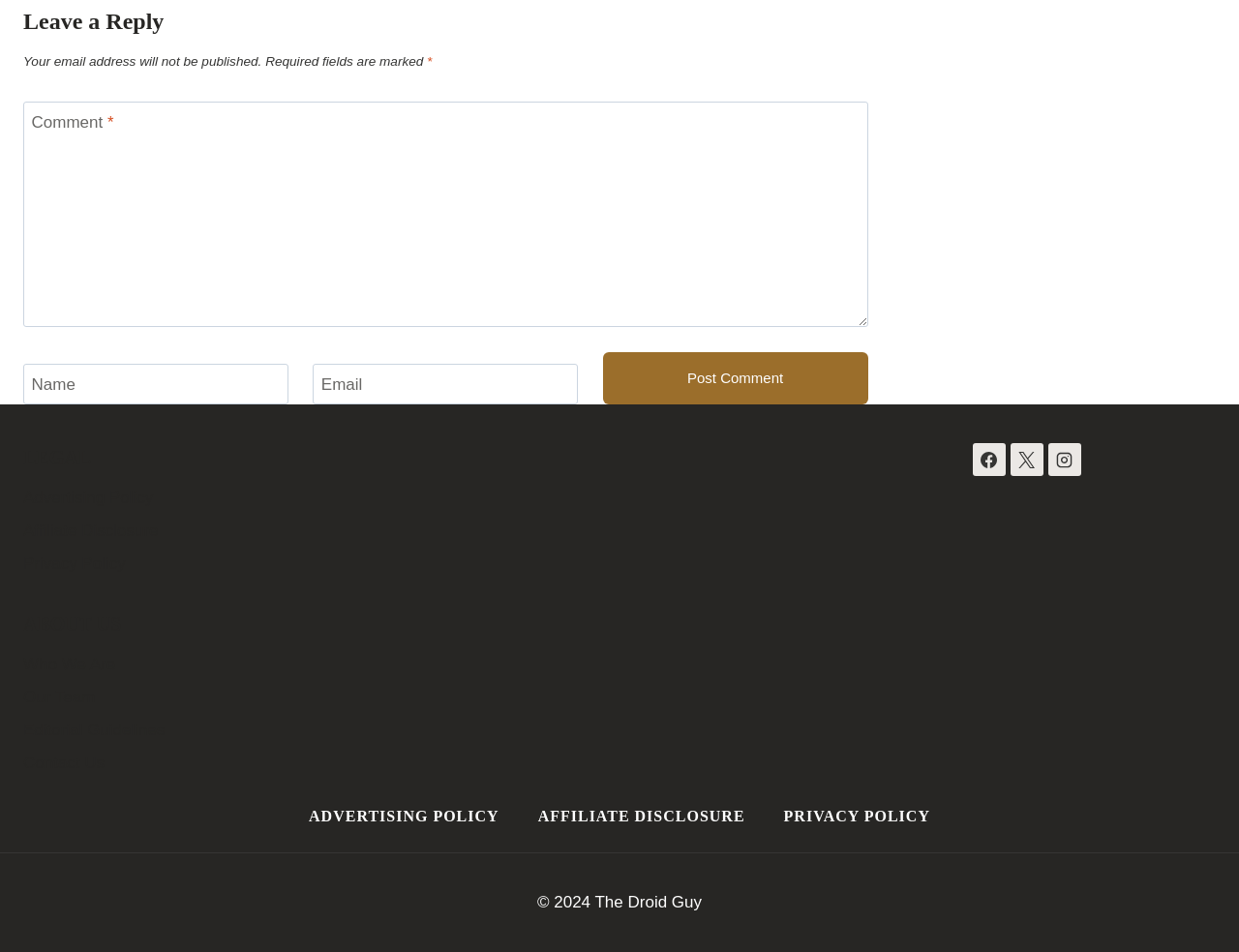Could you indicate the bounding box coordinates of the region to click in order to complete this instruction: "Post a comment".

[0.486, 0.37, 0.7, 0.425]